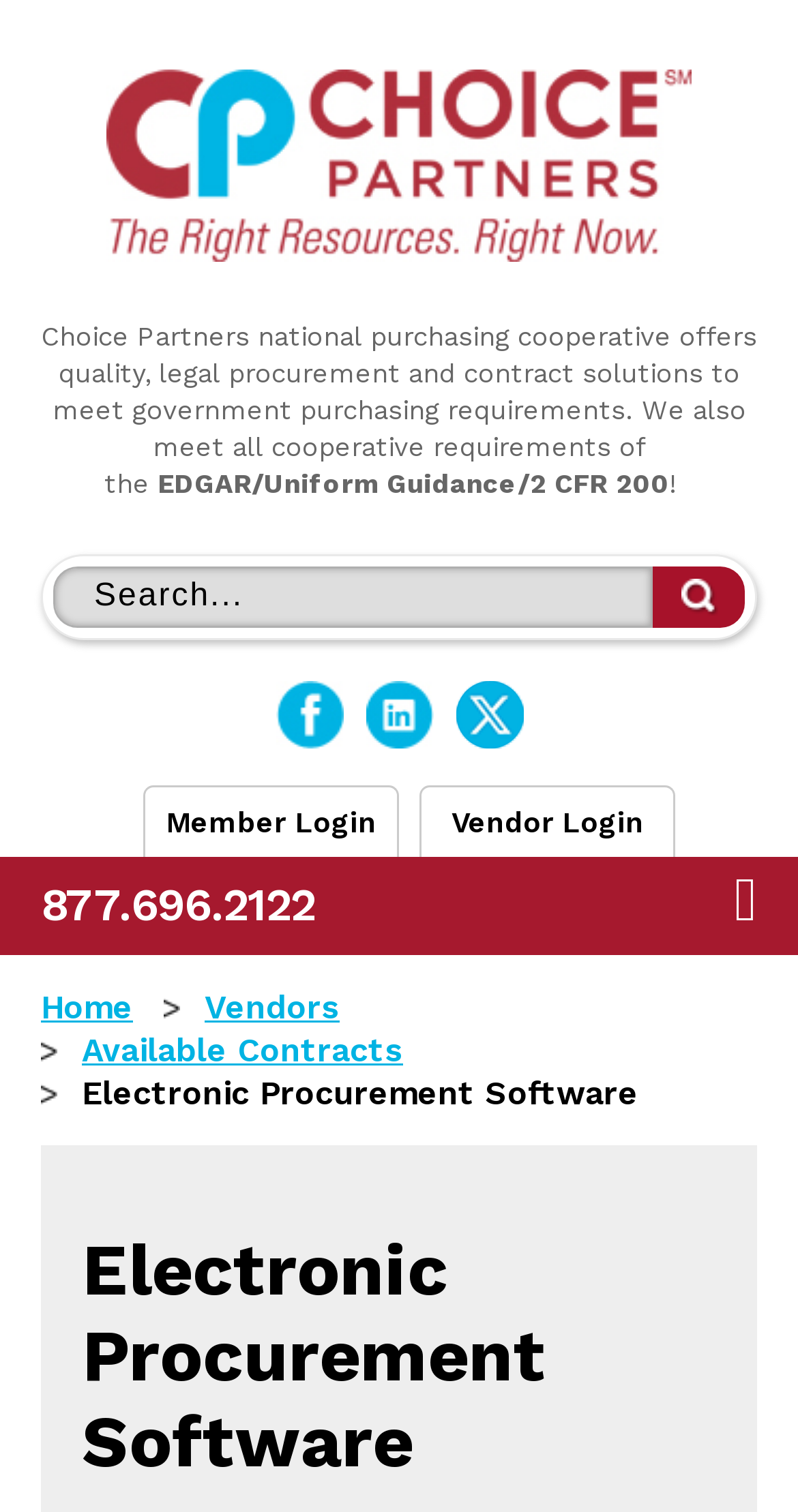Specify the bounding box coordinates of the element's region that should be clicked to achieve the following instruction: "Visit the Facebook page". The bounding box coordinates consist of four float numbers between 0 and 1, in the format [left, top, right, bottom].

[0.345, 0.45, 0.429, 0.495]